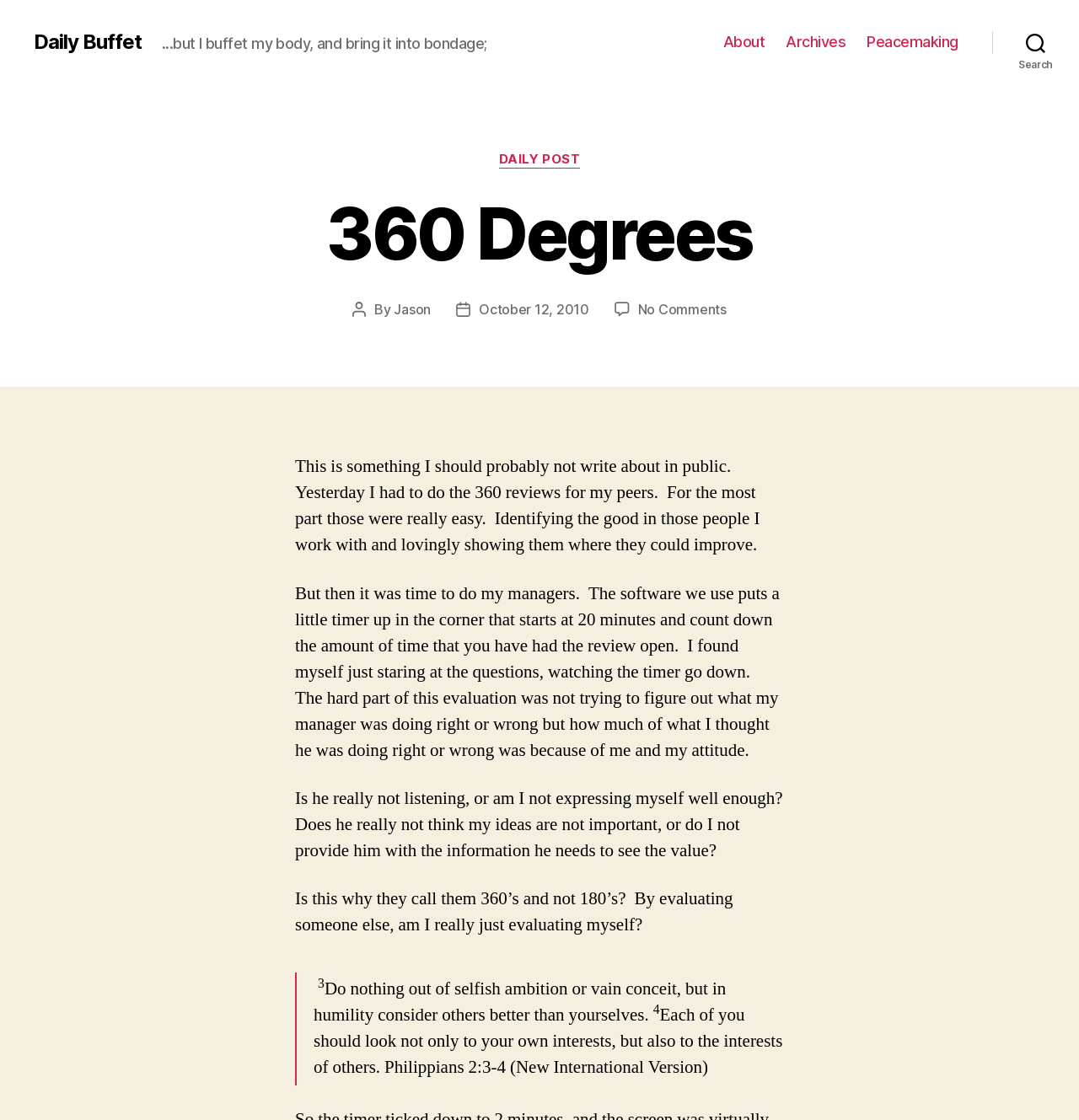Provide a short answer using a single word or phrase for the following question: 
What is the name of the author of the post?

Jason